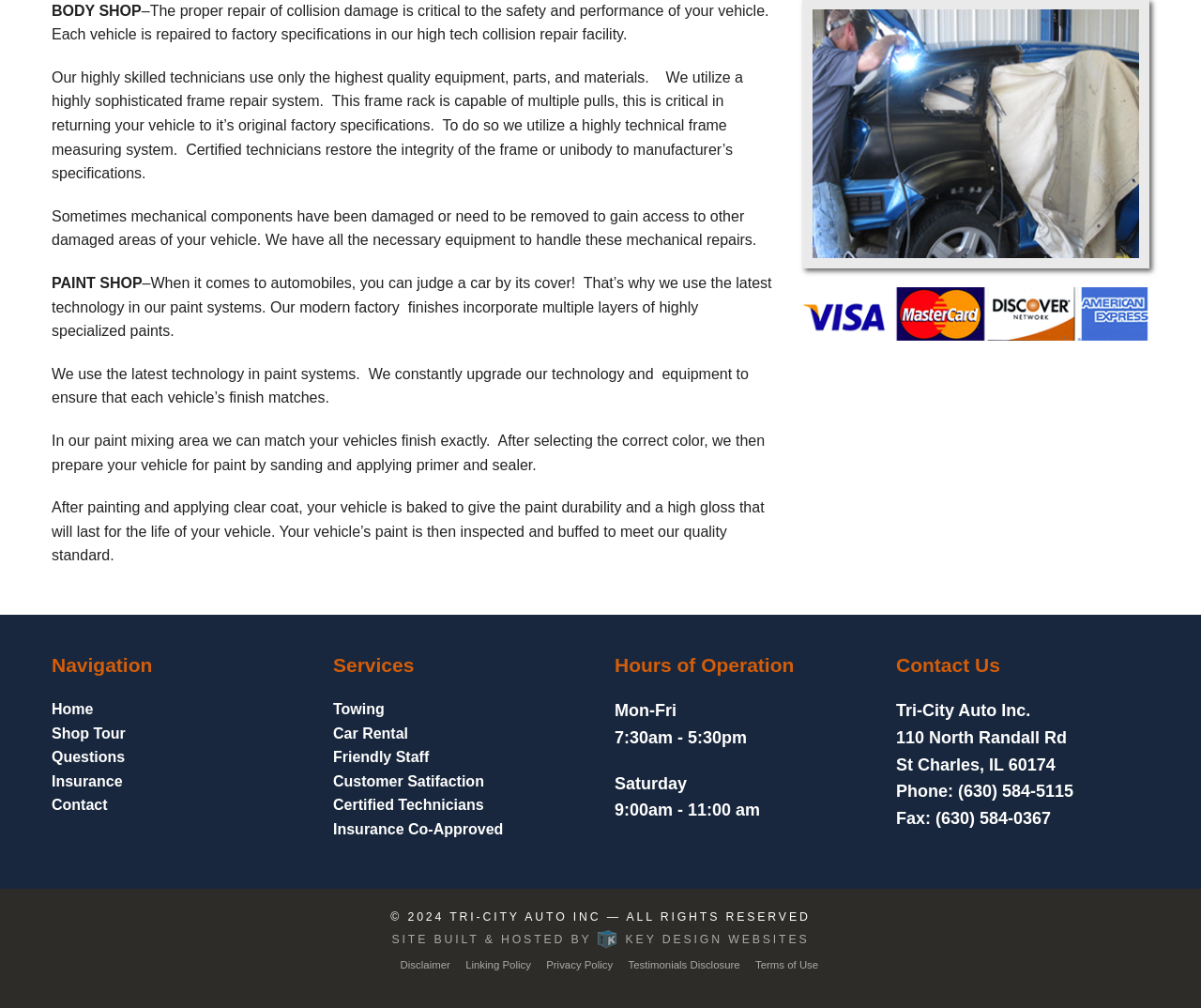Using the given description, provide the bounding box coordinates formatted as (top-left x, top-left y, bottom-right x, bottom-right y), with all values being floating point numbers between 0 and 1. Description: Insurance Co-Approved

[0.277, 0.811, 0.488, 0.835]